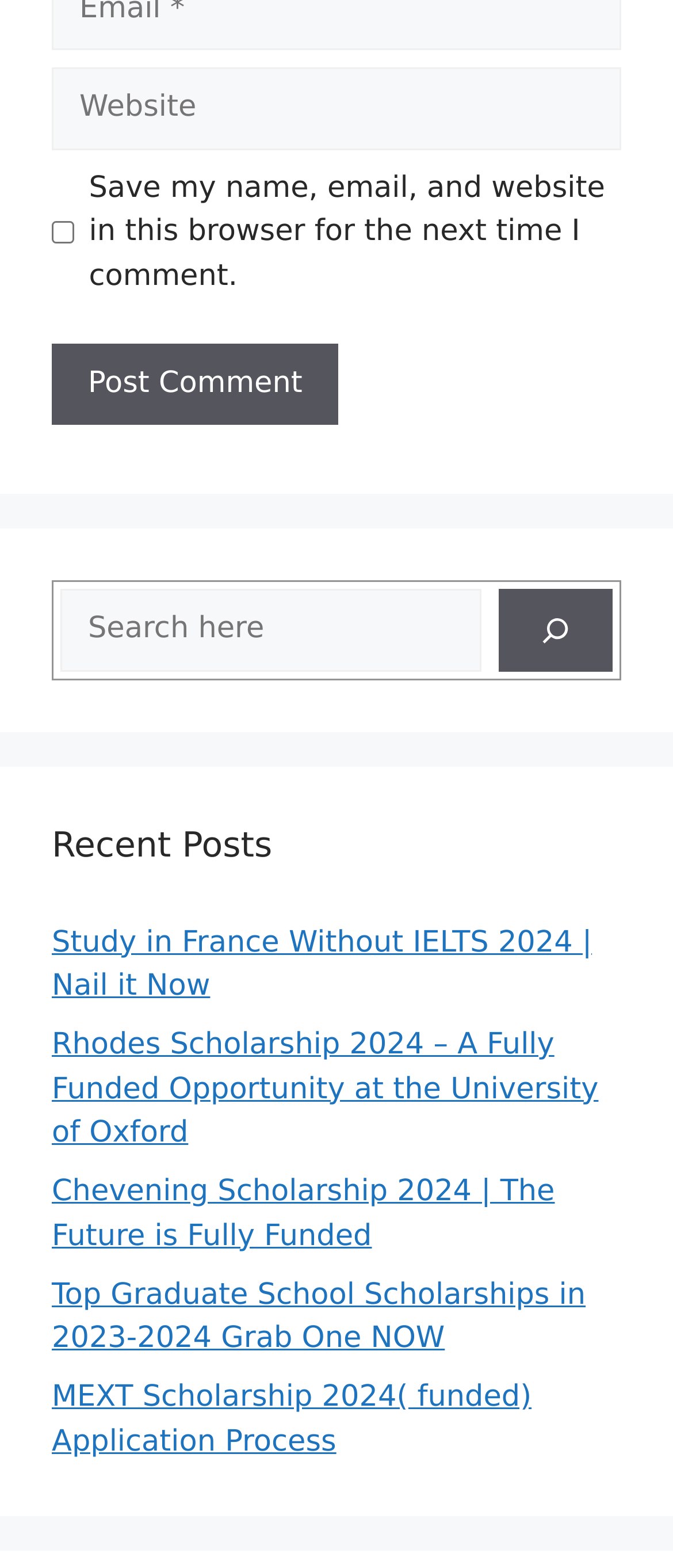How many recent posts are listed?
Please provide a comprehensive answer based on the contents of the image.

The webpage has a section labeled 'Recent Posts' which lists five links to different articles, indicating that there are five recent posts.